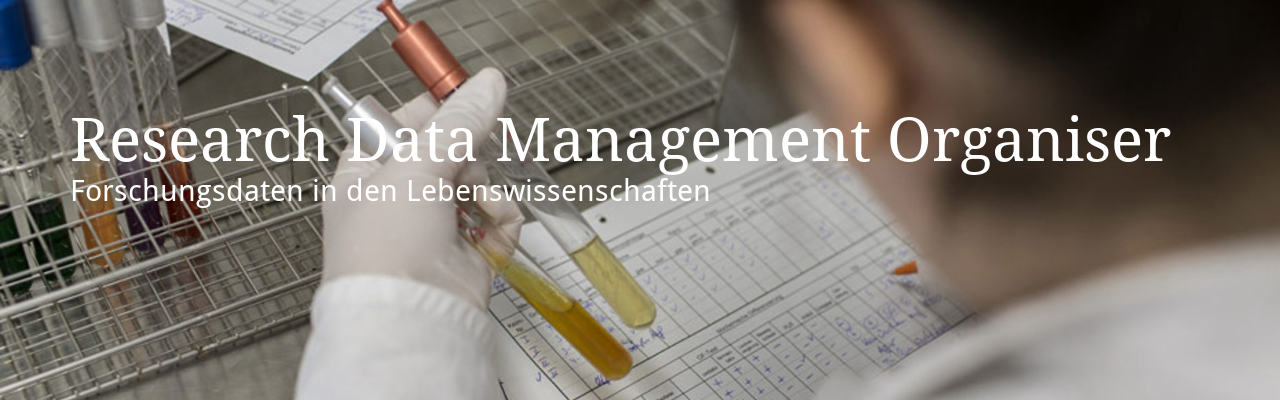Describe the image with as much detail as possible.

The image prominently features a close-up of a researcher engaged in data management within a laboratory setting. The researcher, seen wearing a white lab coat and gloves, is holding a pipette above a tray of colorful test tubes. Below, a clipboard or notebook is visible, filled with neatly organized data entries, highlighting the meticulous record-keeping essential in research. Overlaying the image is the title "Research Data Management Organiser" and a subtitle in German that reads "Forschungsdaten in den Lebenswissenschaften," emphasizing the focus on managing research data in life sciences. The composition effectively conveys a blend of scientific rigor and organizational efforts crucial to successful research projects.